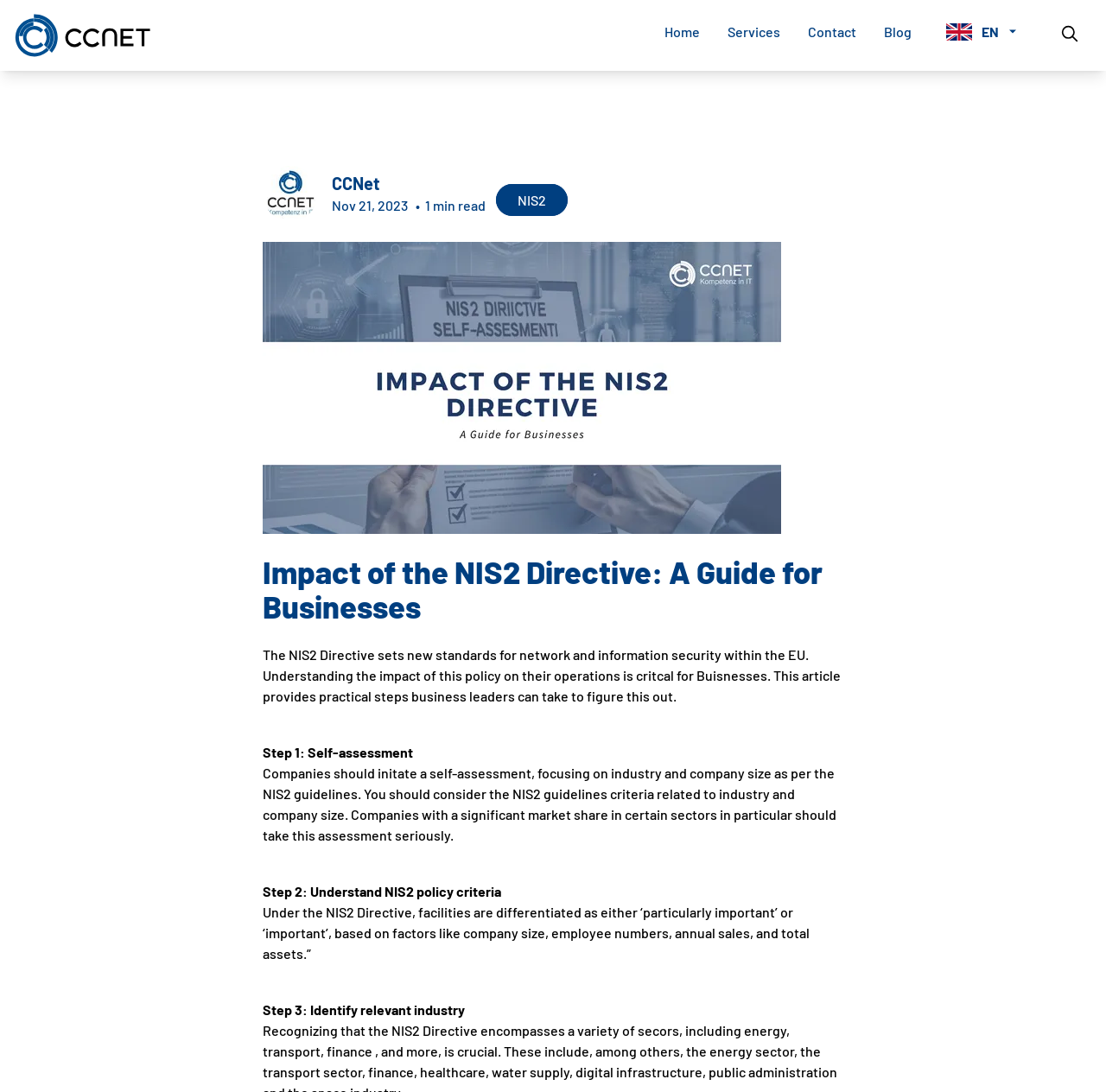What is the purpose of the NIS2 Directive?
We need a detailed and meticulous answer to the question.

The purpose of the NIS2 Directive is to set new standards for network and information security within the EU, as stated in the StaticText element with the text 'The NIS2 Directive sets new standards for network and information security within the EU.' at coordinates [0.237, 0.592, 0.76, 0.645].